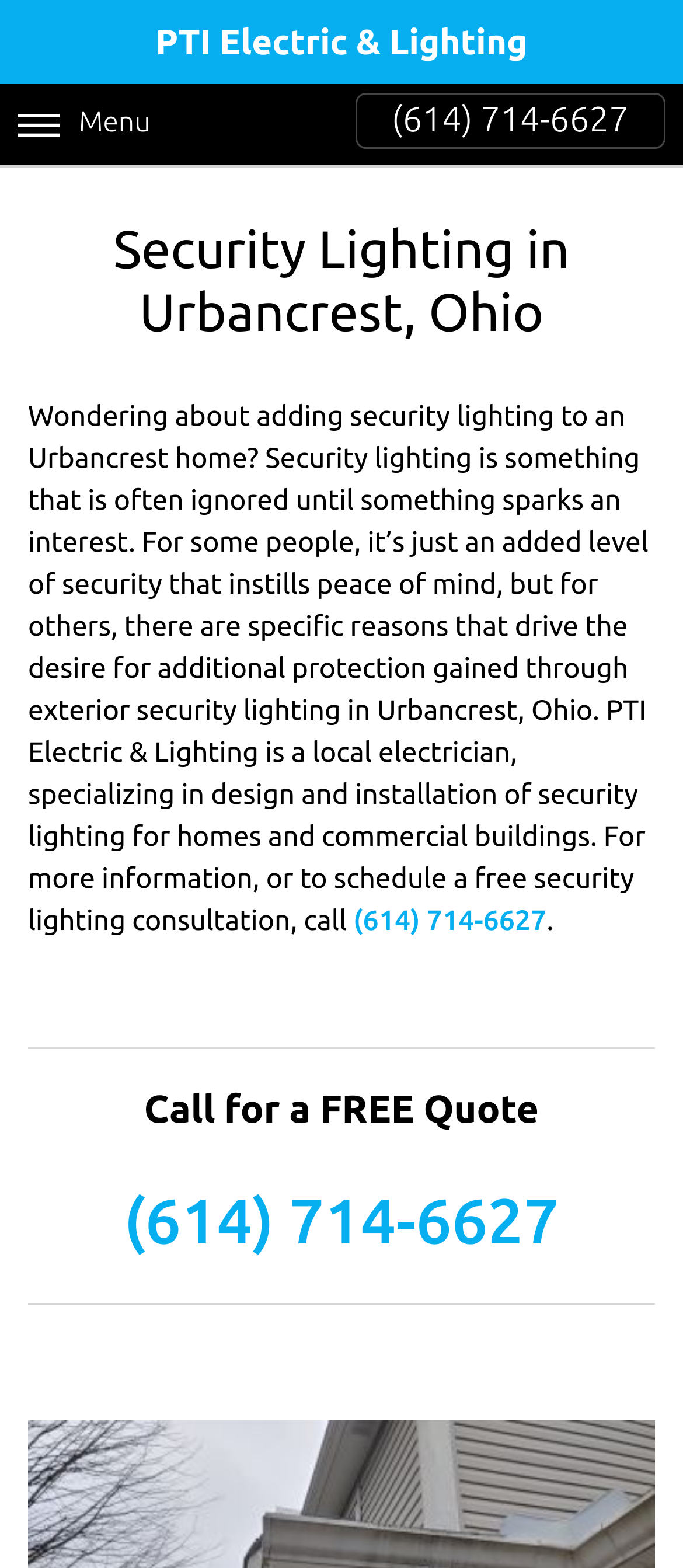What is the phone number to call for a free security lighting consultation?
Carefully analyze the image and provide a detailed answer to the question.

The phone number can be found in multiple places on the webpage, including the link element next to the 'Menu' text, the link element in the middle of the page, and the link element below the 'Call for a FREE Quote' heading.